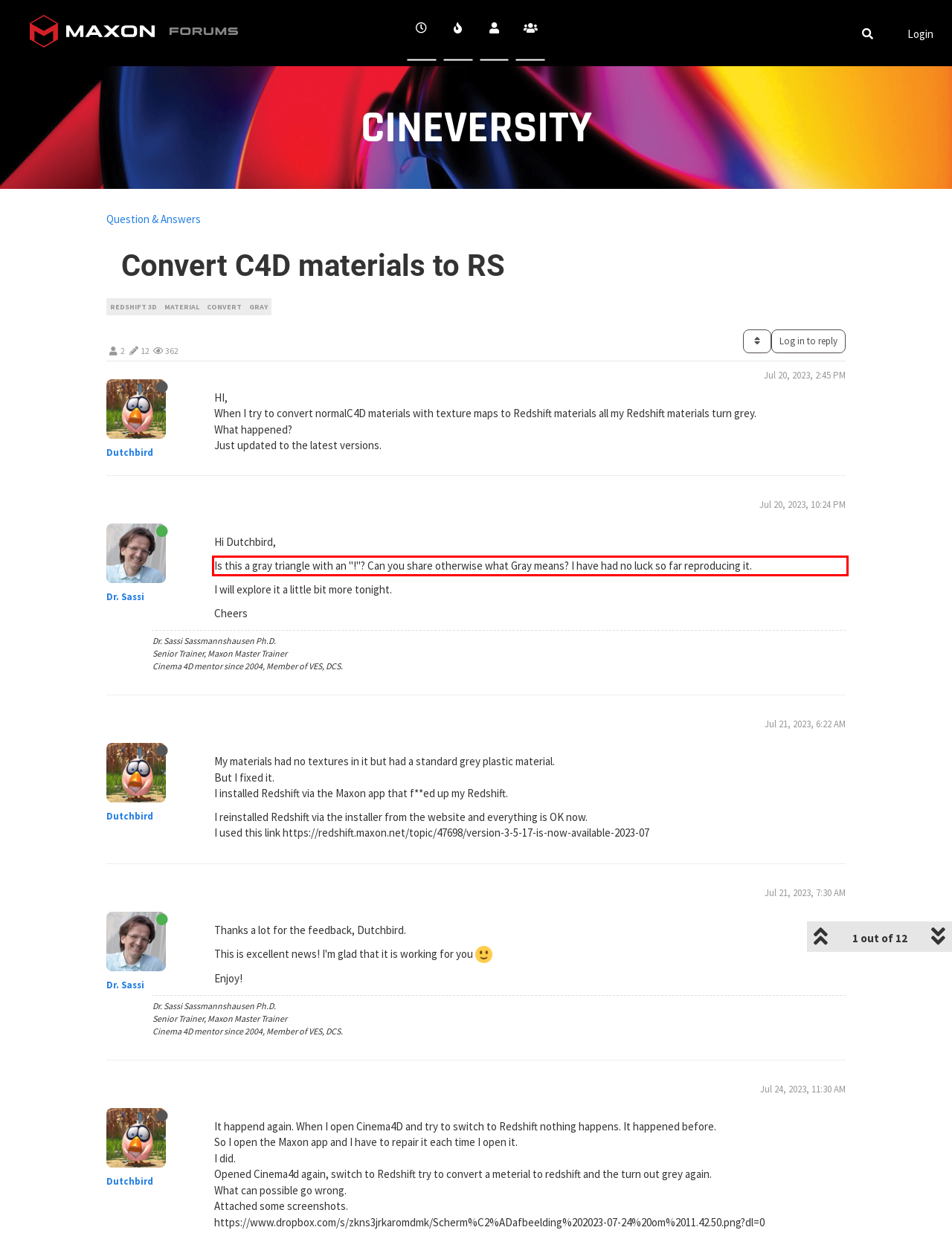The screenshot provided shows a webpage with a red bounding box. Apply OCR to the text within this red bounding box and provide the extracted content.

Is this a gray triangle with an "!"? Can you share otherwise what Gray means? I have had no luck so far reproducing it.